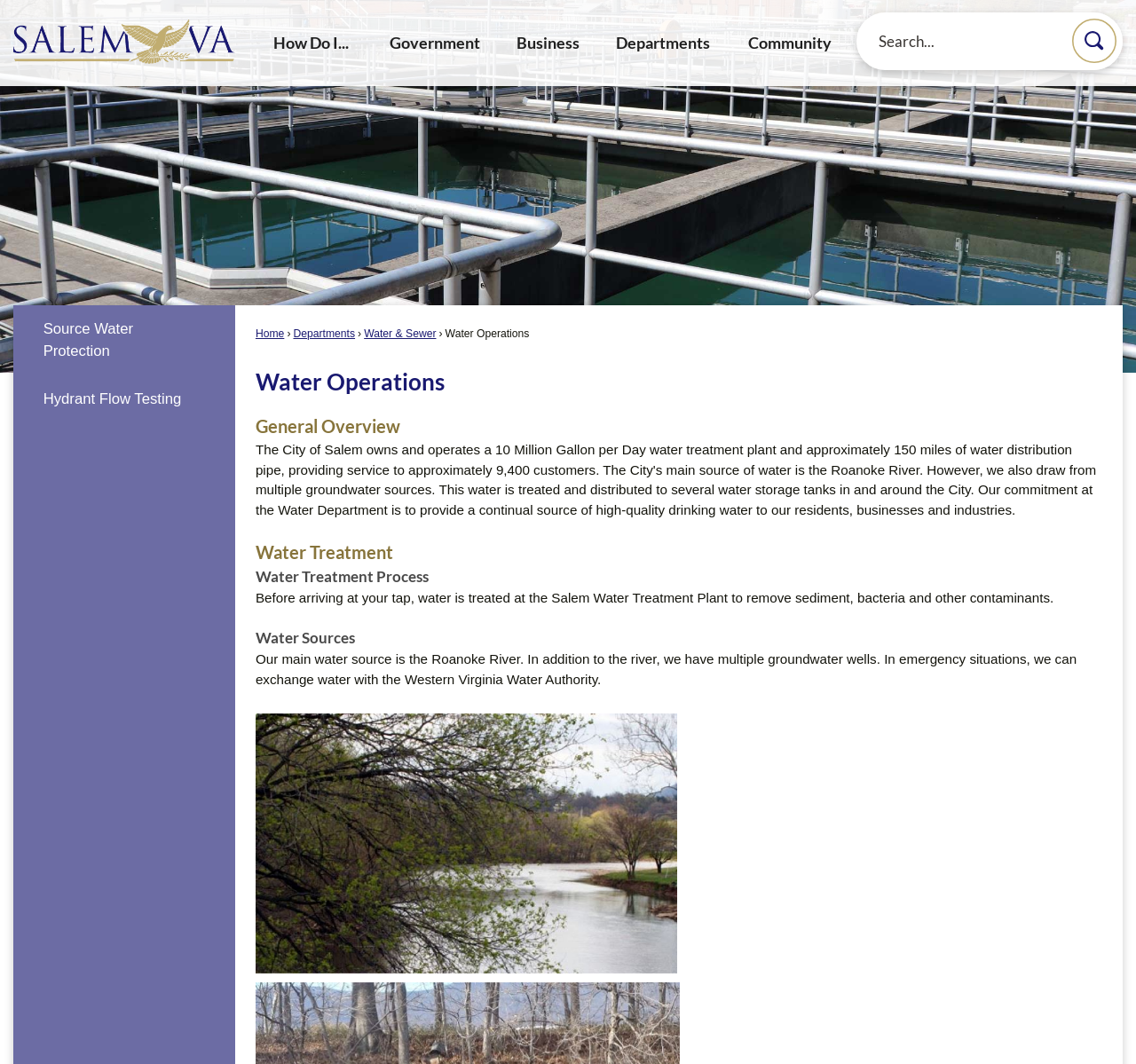Give an extensive and precise description of the webpage.

The webpage is about the Water Operations department of the City of Salem, Virginia. At the top left corner, there is a link to skip to the main content. Next to it, there is a link to the home page, accompanied by a small image. On the top right corner, there is a search region with a text box and a search button, which also has a small image.

Below the search region, there are four links: Home, Departments, Water & Sewer, and a static text "Water Operations". The "Water Operations" link is also a heading that spans across the page. 

The main content of the page is divided into several sections. The first section is titled "General Overview", followed by sections on "Water Treatment", "Water Treatment Process", and "Water Sources". Each section has a heading and a brief description. The "Water Treatment Process" section has a paragraph of text that explains the process of treating water at the Salem Water Treatment Plant. The "Water Sources" section has a paragraph of text that describes the main water source, which is the Roanoke River, and also mentions multiple groundwater wells and the possibility of exchanging water with the Western Virginia Water Authority. This section also has an image related to water sources.

On the left side of the page, there is a vertical menu with two menu items: "Source Water Protection" and "Hydrant Flow Testing", each with a link to its respective page.